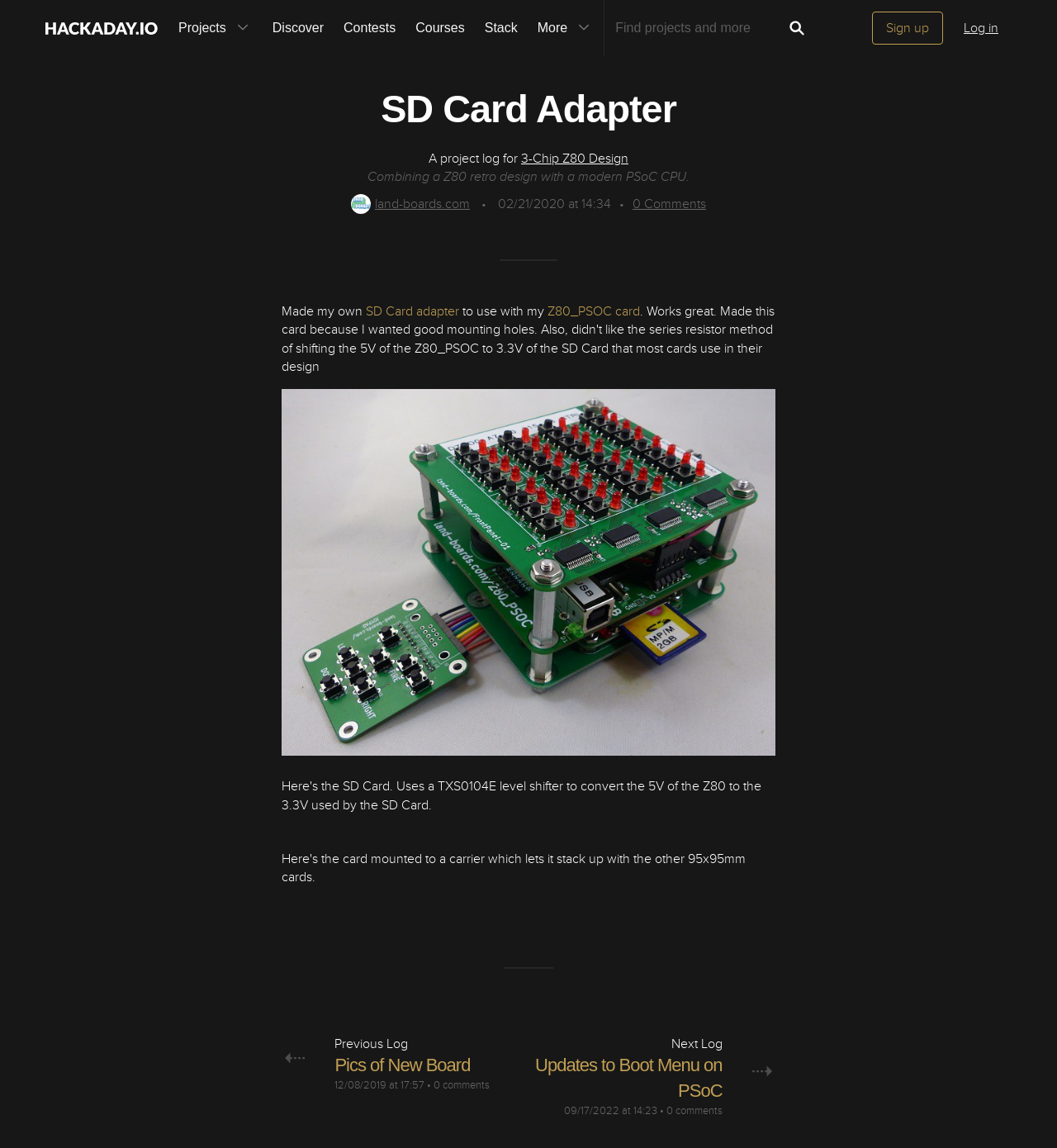How many years ago was the project log updated?
Use the screenshot to answer the question with a single word or phrase.

4 years